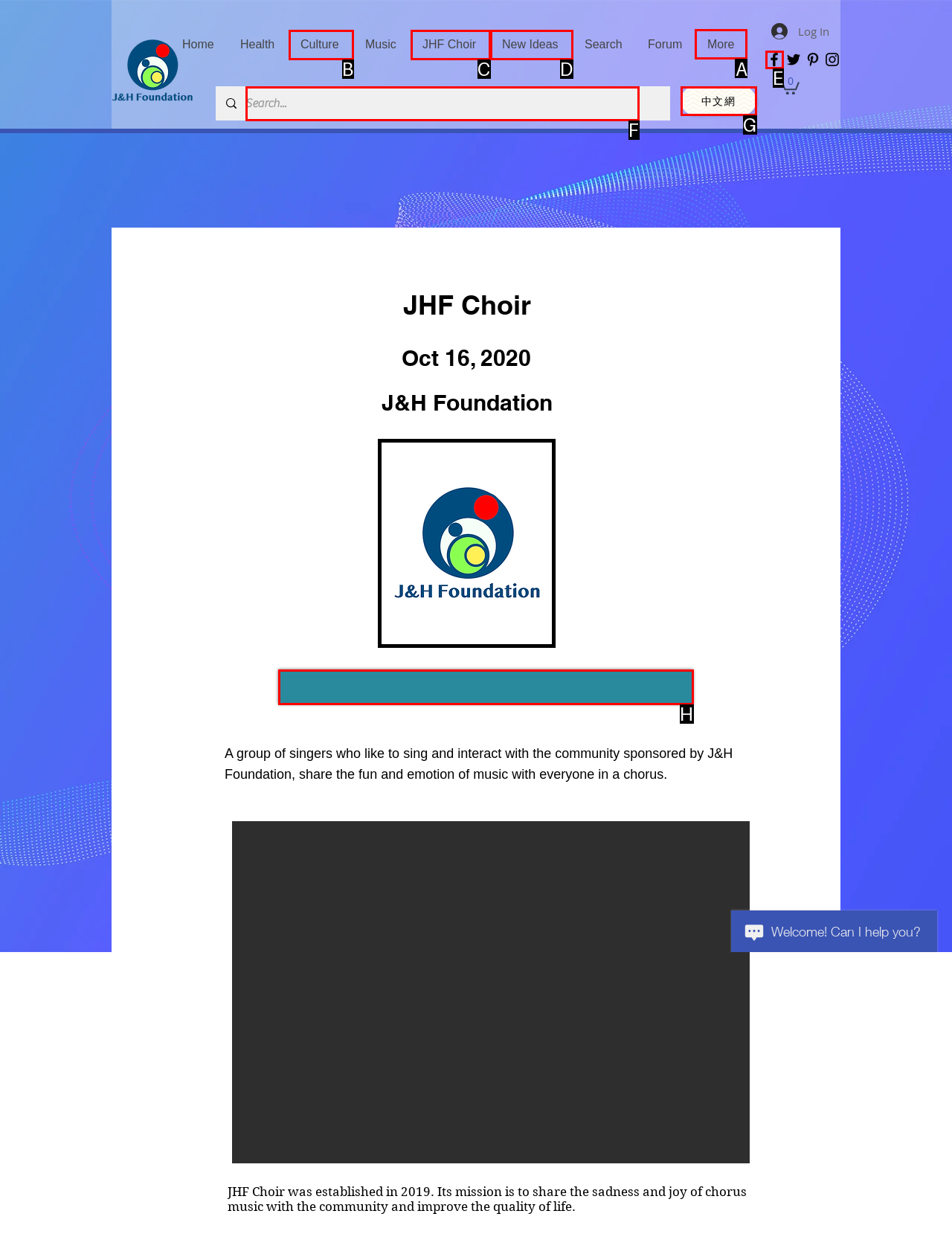Select the appropriate HTML element that needs to be clicked to finish the task: Click on the 'More' button
Reply with the letter of the chosen option.

A